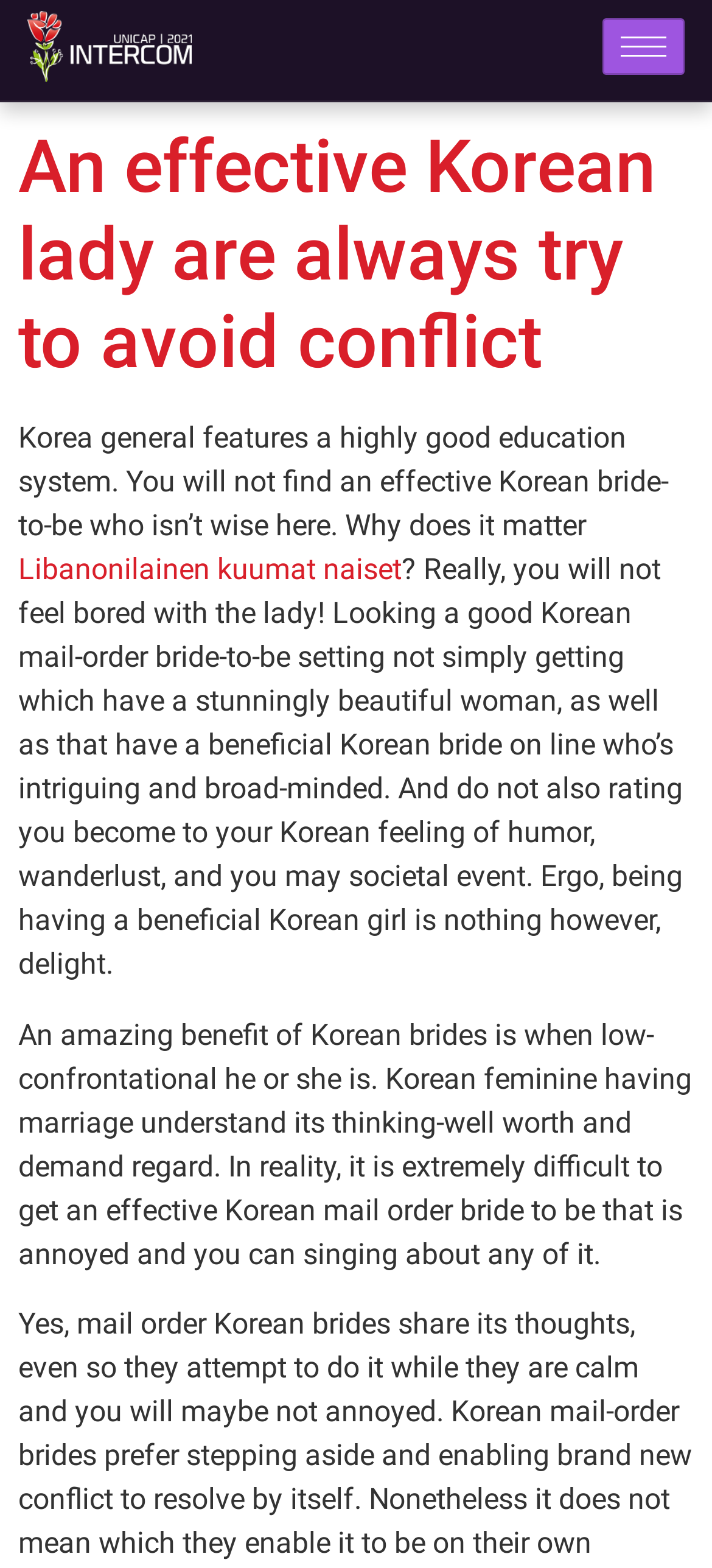Can you determine the main header of this webpage?

An effective Korean lady are always try to avoid conflict